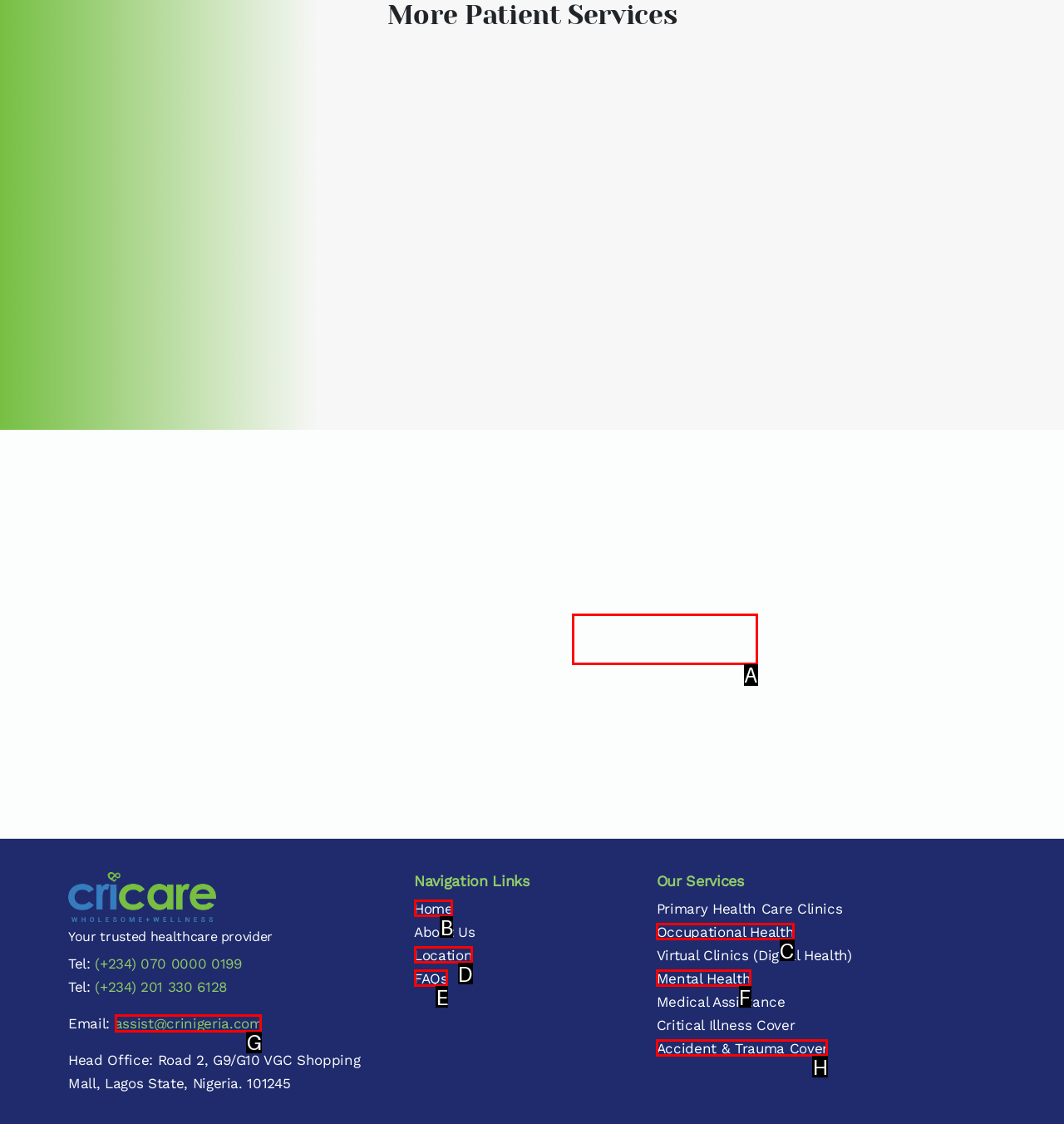Select the appropriate letter to fulfill the given instruction: Send an email
Provide the letter of the correct option directly.

G